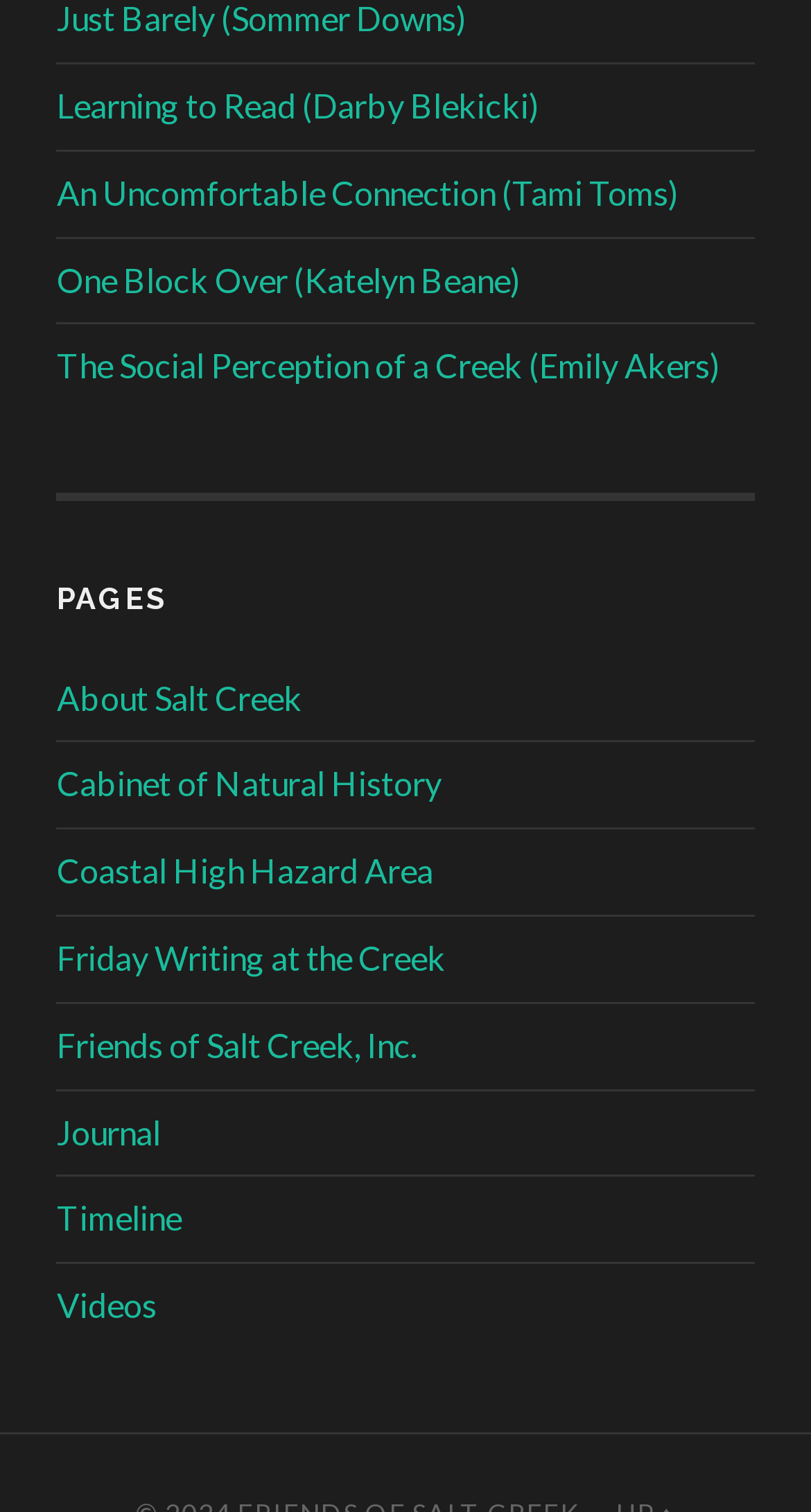Please specify the coordinates of the bounding box for the element that should be clicked to carry out this instruction: "read about Learning to Read". The coordinates must be four float numbers between 0 and 1, formatted as [left, top, right, bottom].

[0.07, 0.056, 0.665, 0.083]